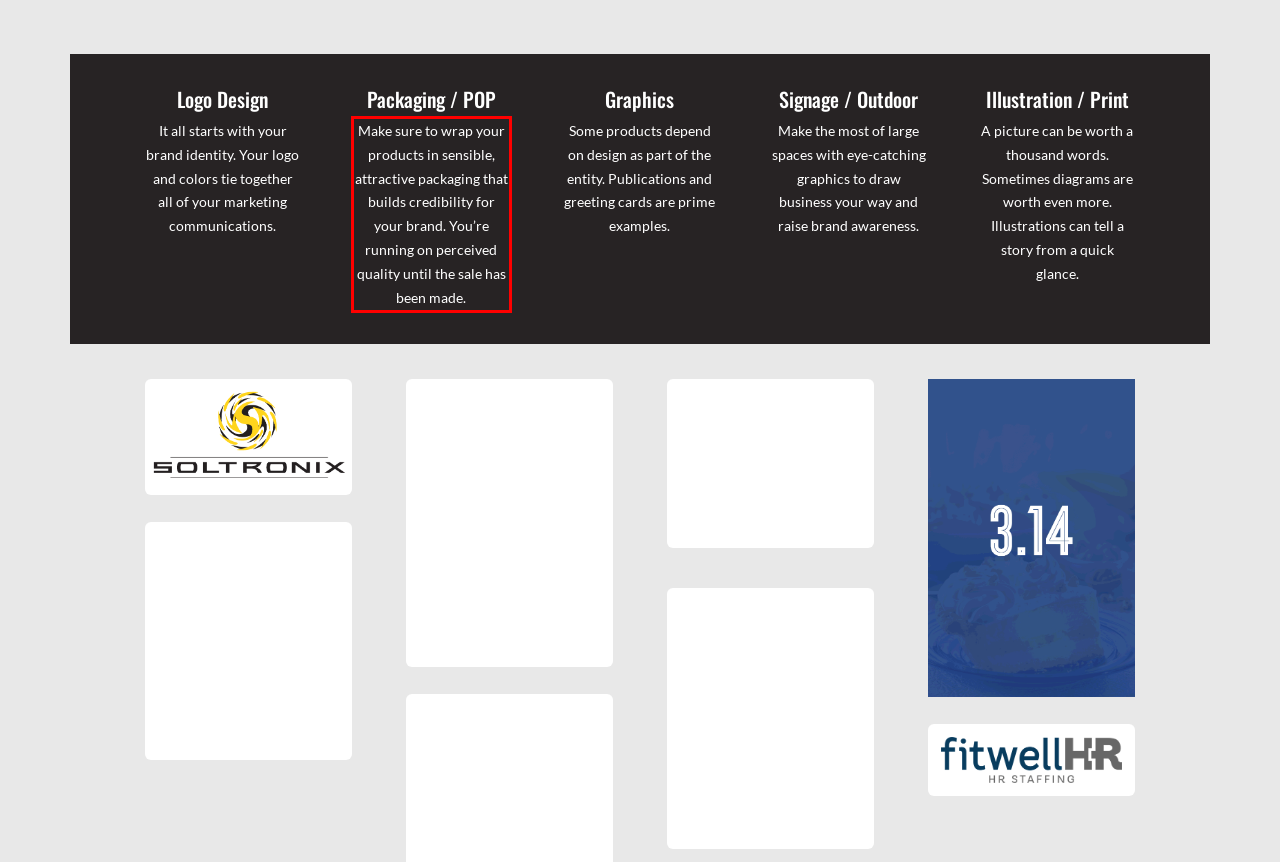Given a webpage screenshot with a red bounding box, perform OCR to read and deliver the text enclosed by the red bounding box.

Make sure to wrap your products in sensible, attractive packaging that builds credibility for your brand. You’re running on perceived quality until the sale has been made.